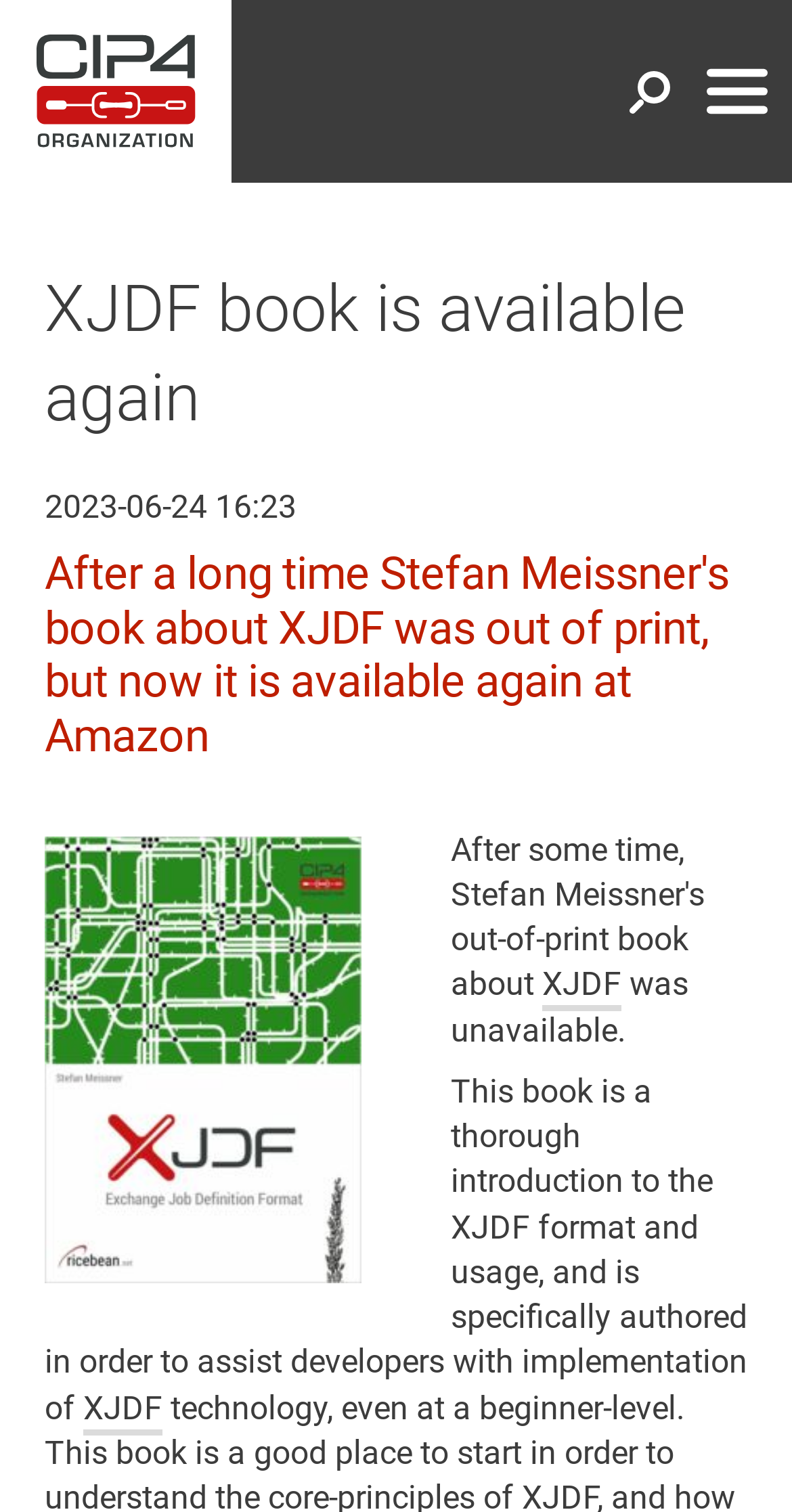Find the bounding box coordinates for the HTML element described in this sentence: "Sucheingabefeld anzeigen / schließen". Provide the coordinates as four float numbers between 0 and 1, in the format [left, top, right, bottom].

[0.764, 0.033, 0.877, 0.087]